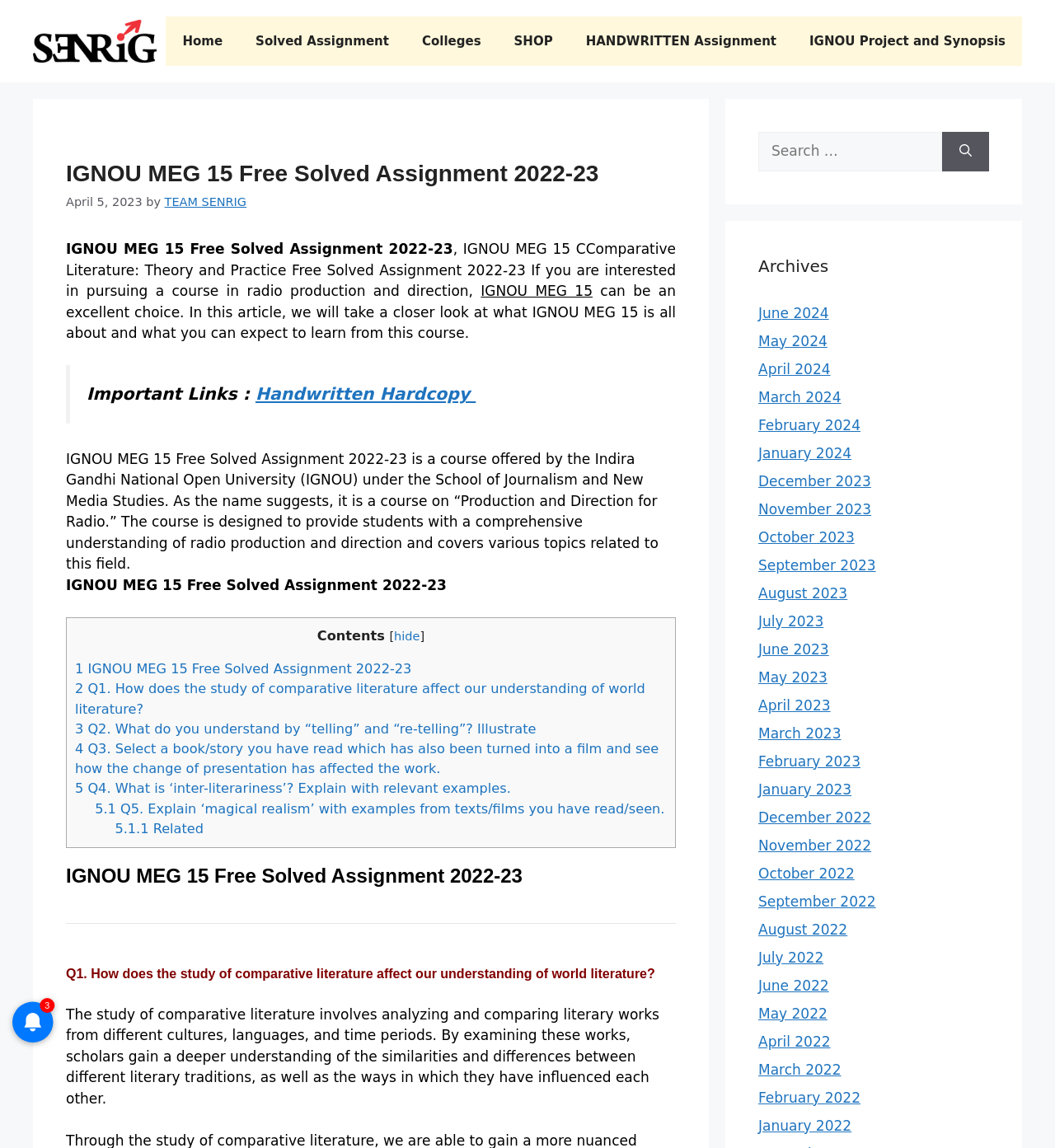What is the name of the course offered by IGNOU?
Use the image to answer the question with a single word or phrase.

IGNOU MEG 15